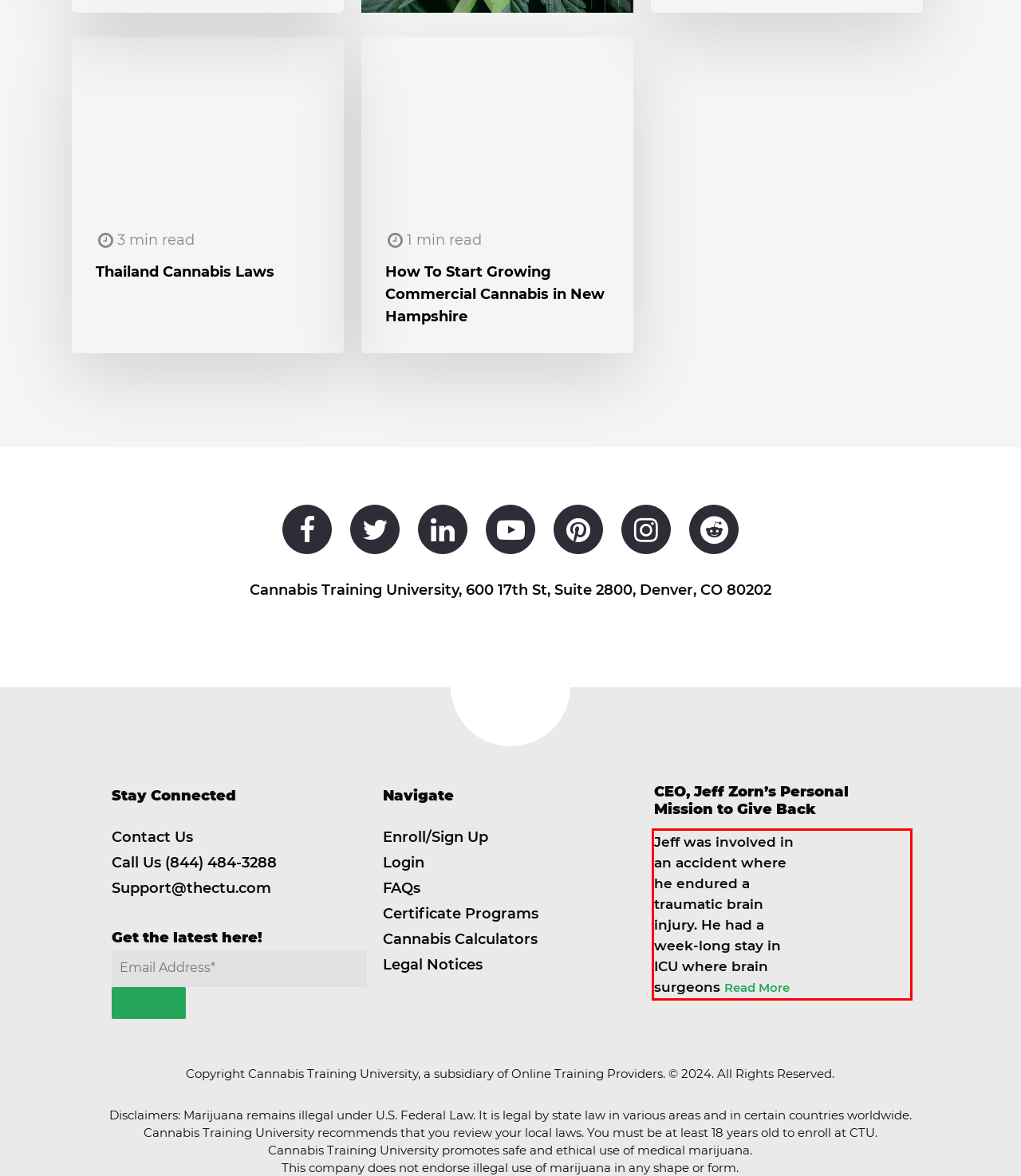By examining the provided screenshot of a webpage, recognize the text within the red bounding box and generate its text content.

Jeff was involved in an accident where he endured a traumatic brain injury. He had a week-long stay in ICU where brain surgeons Read More